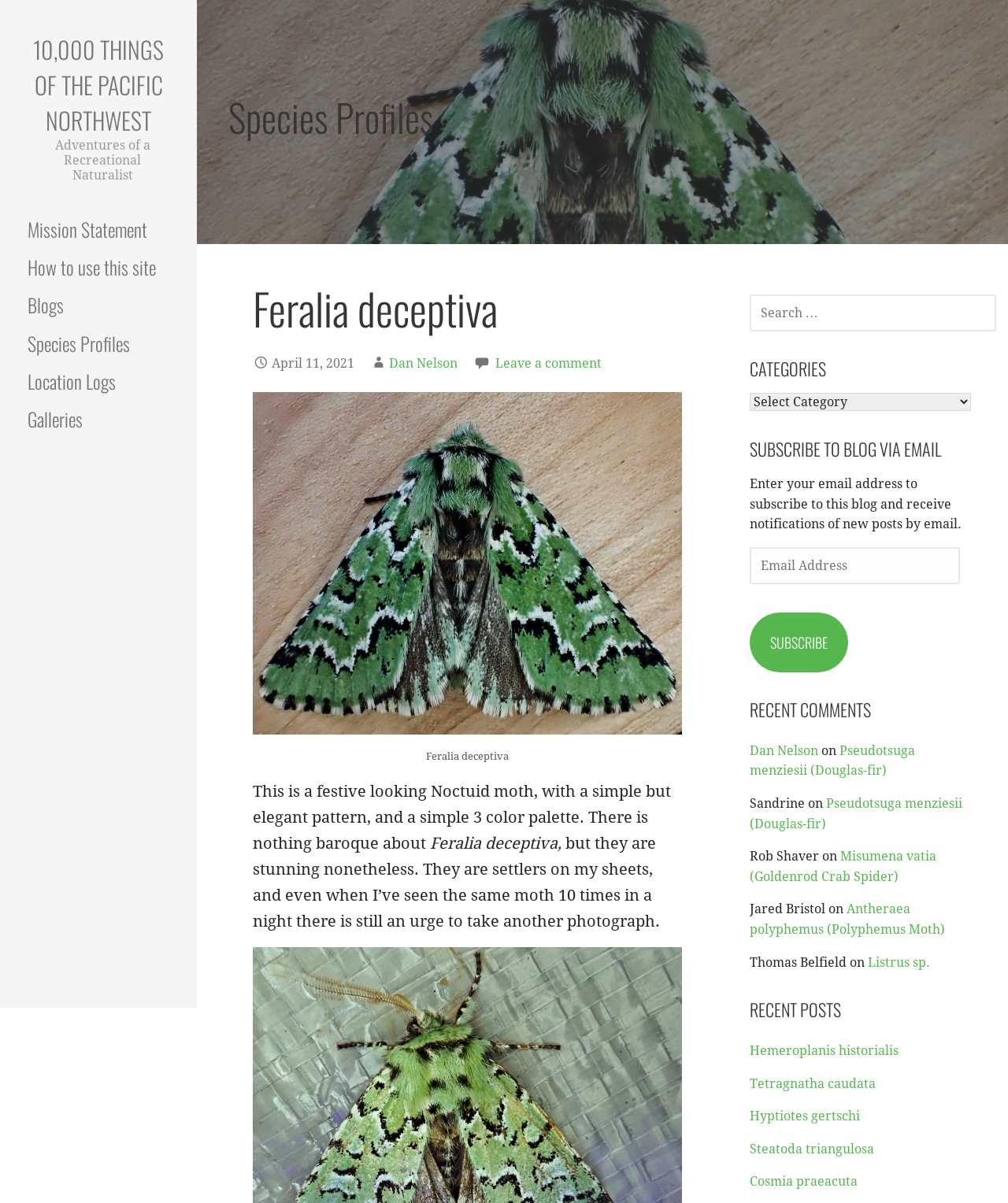Locate the bounding box of the UI element with the following description: "Species Profiles".

[0.0, 0.27, 0.195, 0.302]